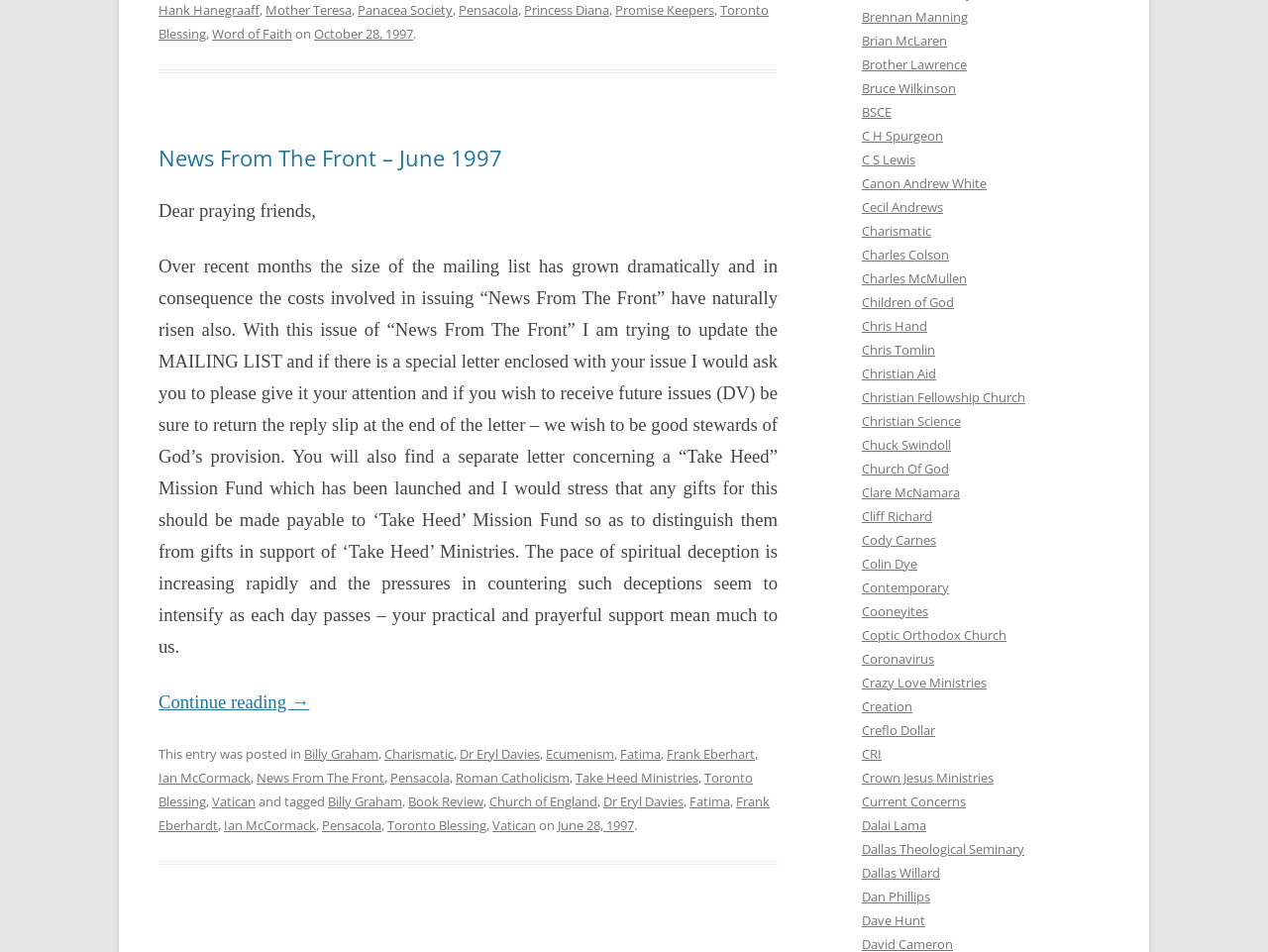Determine the bounding box coordinates of the region to click in order to accomplish the following instruction: "Click on the link to read more about Billy Graham". Provide the coordinates as four float numbers between 0 and 1, specifically [left, top, right, bottom].

[0.24, 0.782, 0.298, 0.801]